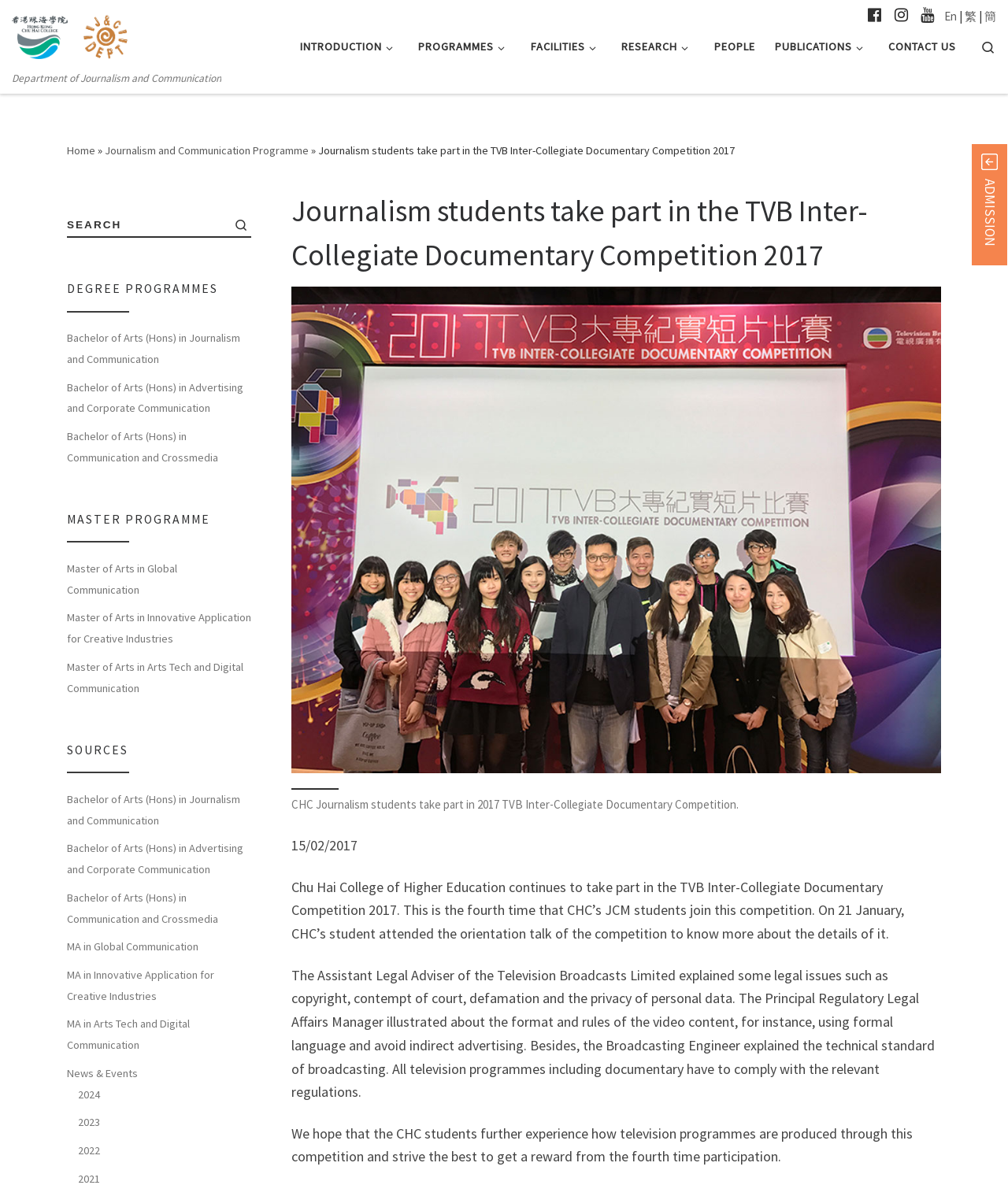Predict the bounding box coordinates for the UI element described as: "News & Events". The coordinates should be four float numbers between 0 and 1, presented as [left, top, right, bottom].

[0.066, 0.897, 0.137, 0.915]